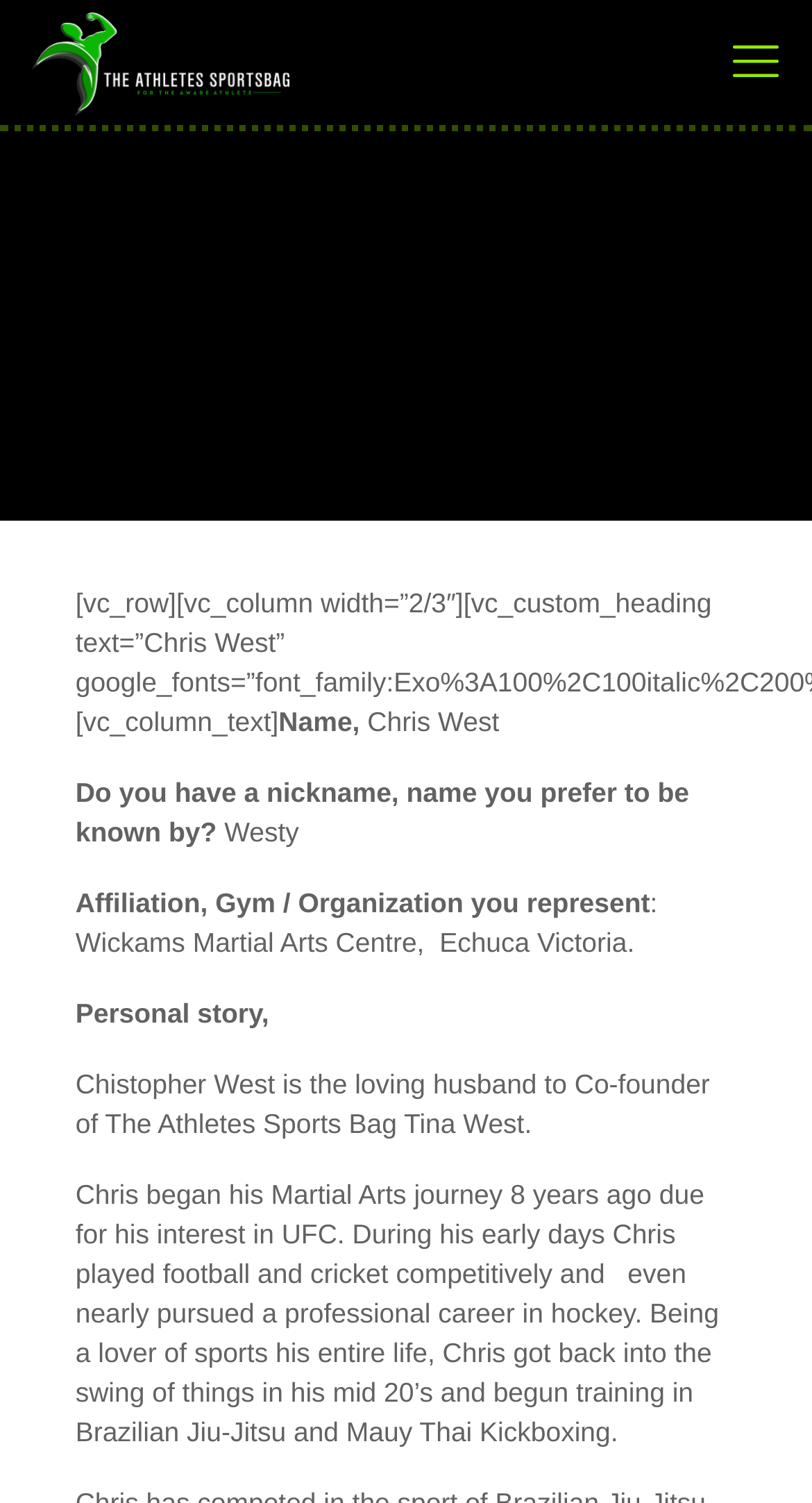Analyze the image and answer the question with as much detail as possible: 
Who is Chris West's wife?

According to Chris West's personal story, he is the loving husband to Co-founder of The Athletes Sports Bag Tina West.